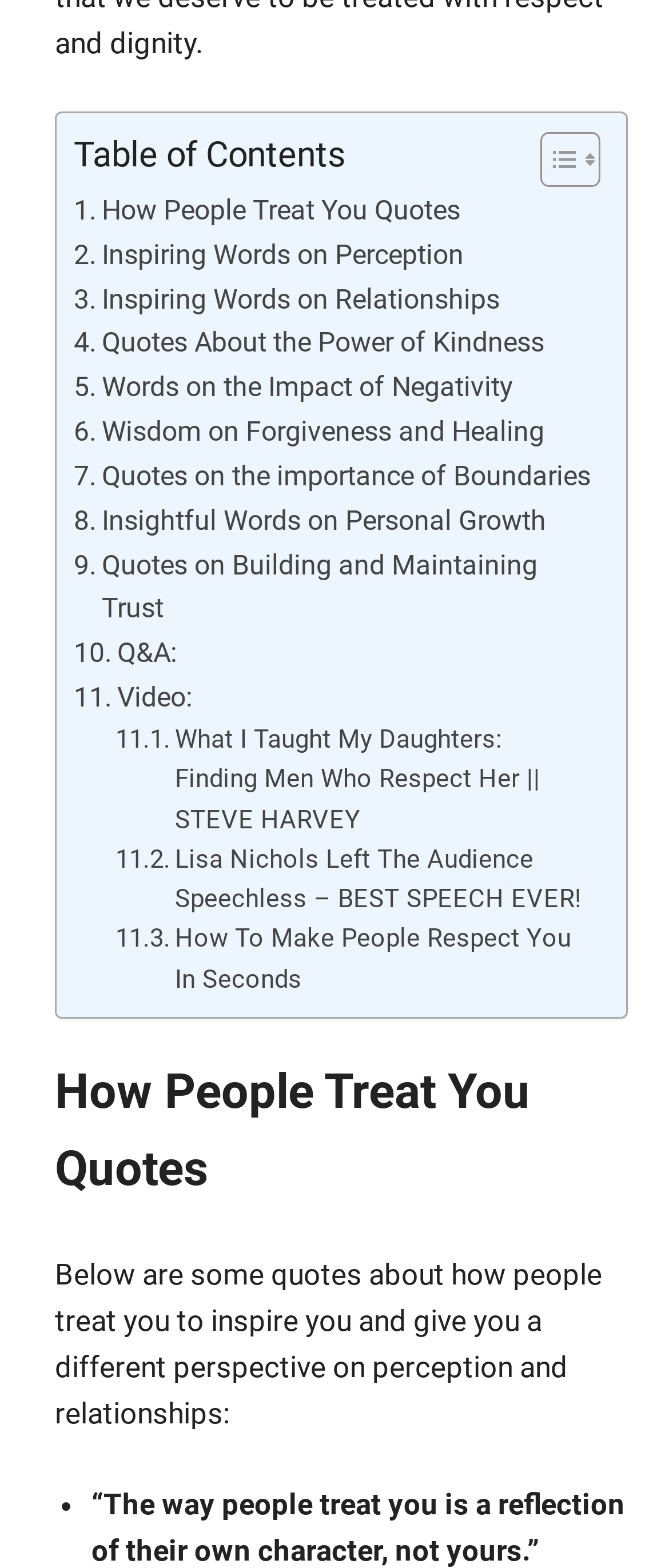Kindly determine the bounding box coordinates for the area that needs to be clicked to execute this instruction: "Explore Quotes on the importance of Boundaries".

[0.11, 0.29, 0.883, 0.318]